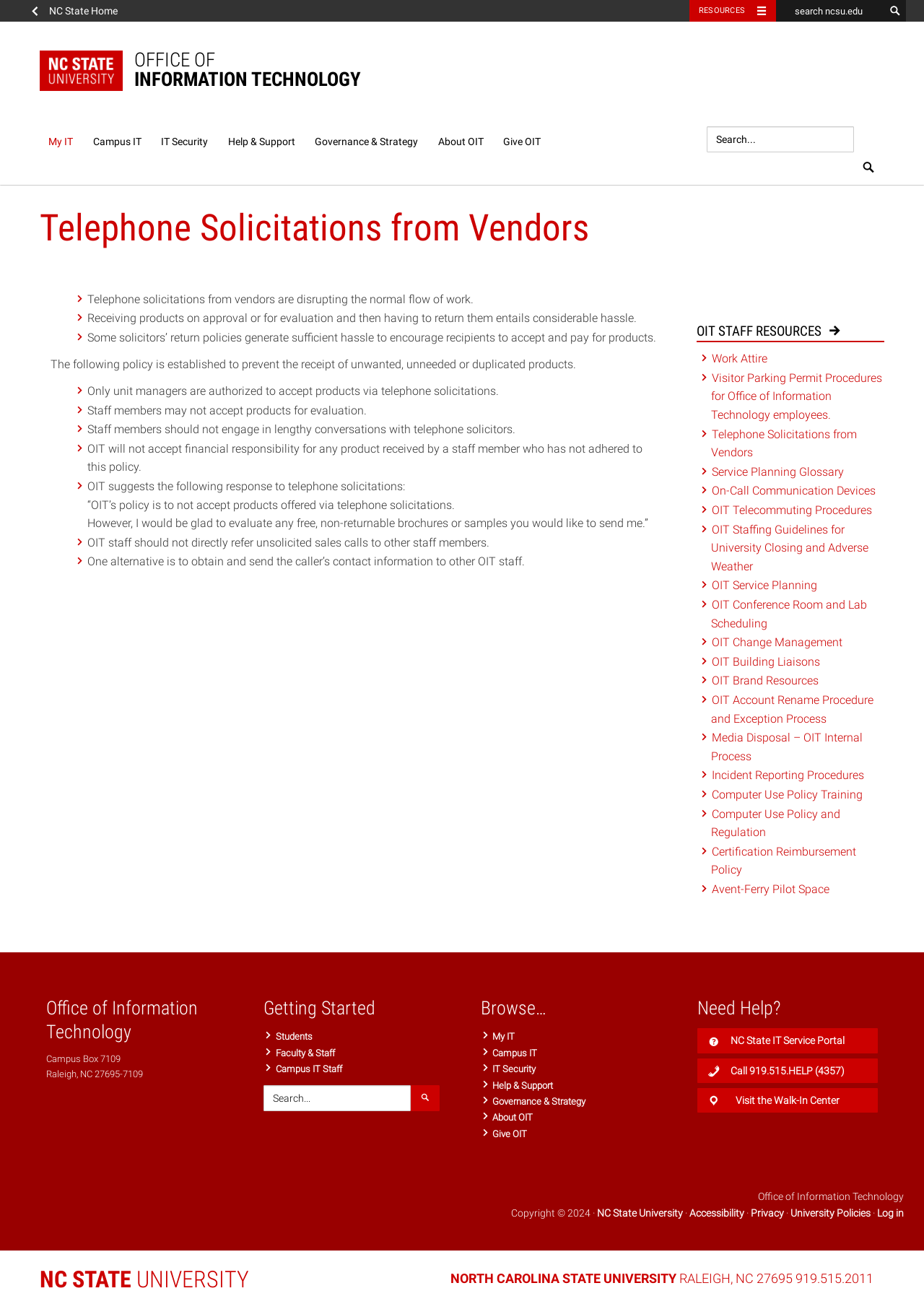Can you identify the bounding box coordinates of the clickable region needed to carry out this instruction: 'Search for something'? The coordinates should be four float numbers within the range of 0 to 1, stated as [left, top, right, bottom].

None